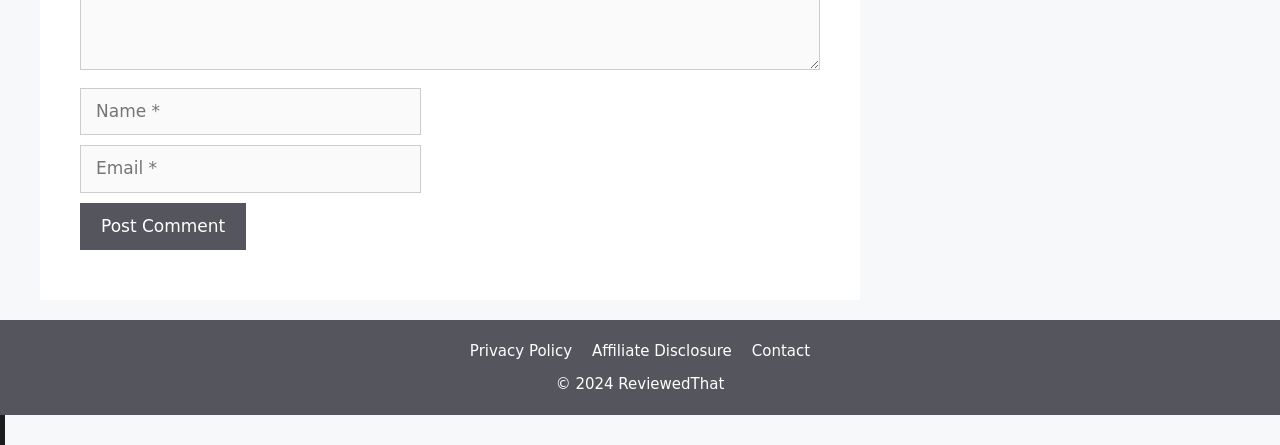Based on the image, provide a detailed response to the question:
What is the copyright year mentioned at the bottom of the page?

The StaticText element at the bottom of the page contains the text '© 2024', which indicates the copyright year.